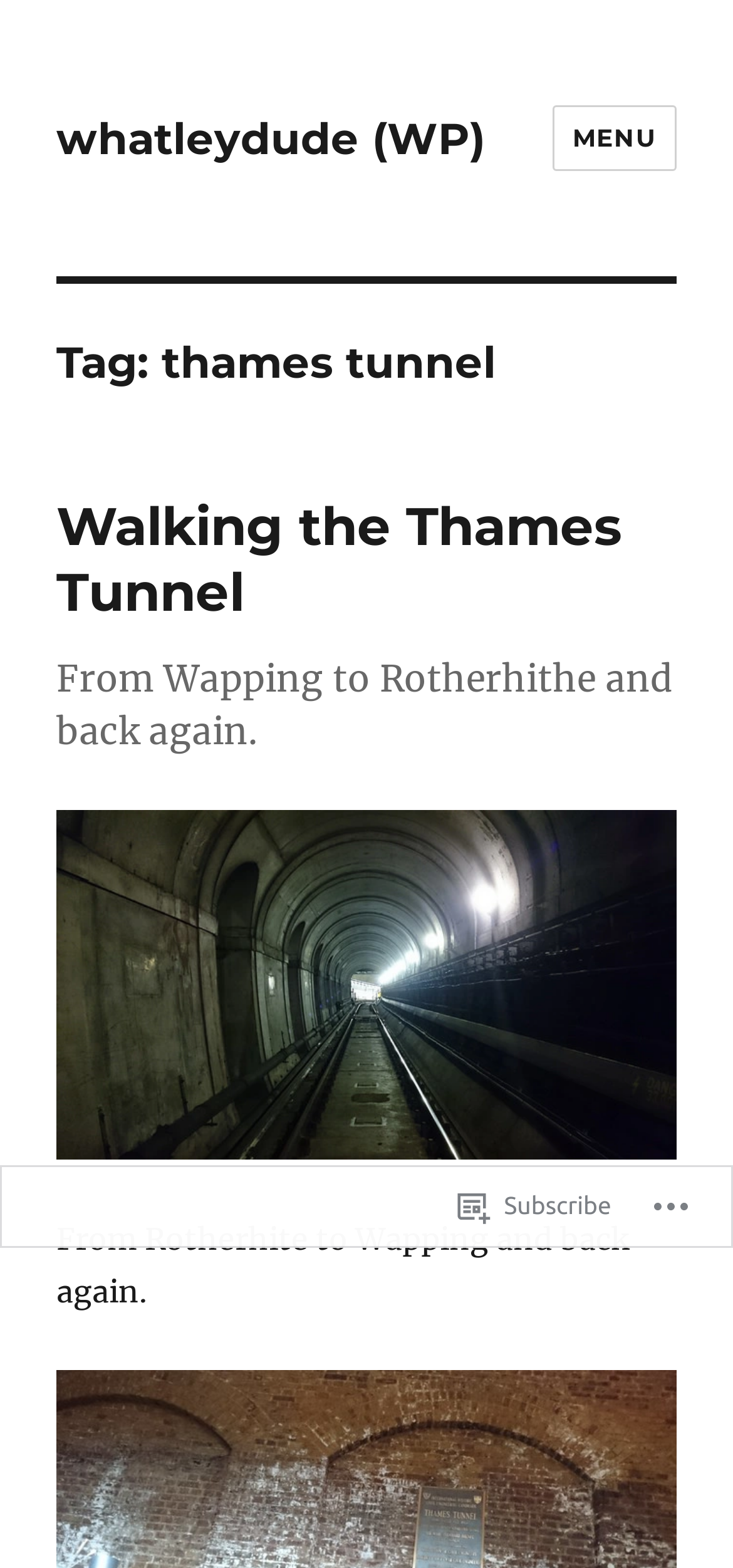Locate the bounding box of the UI element described in the following text: "admin".

None